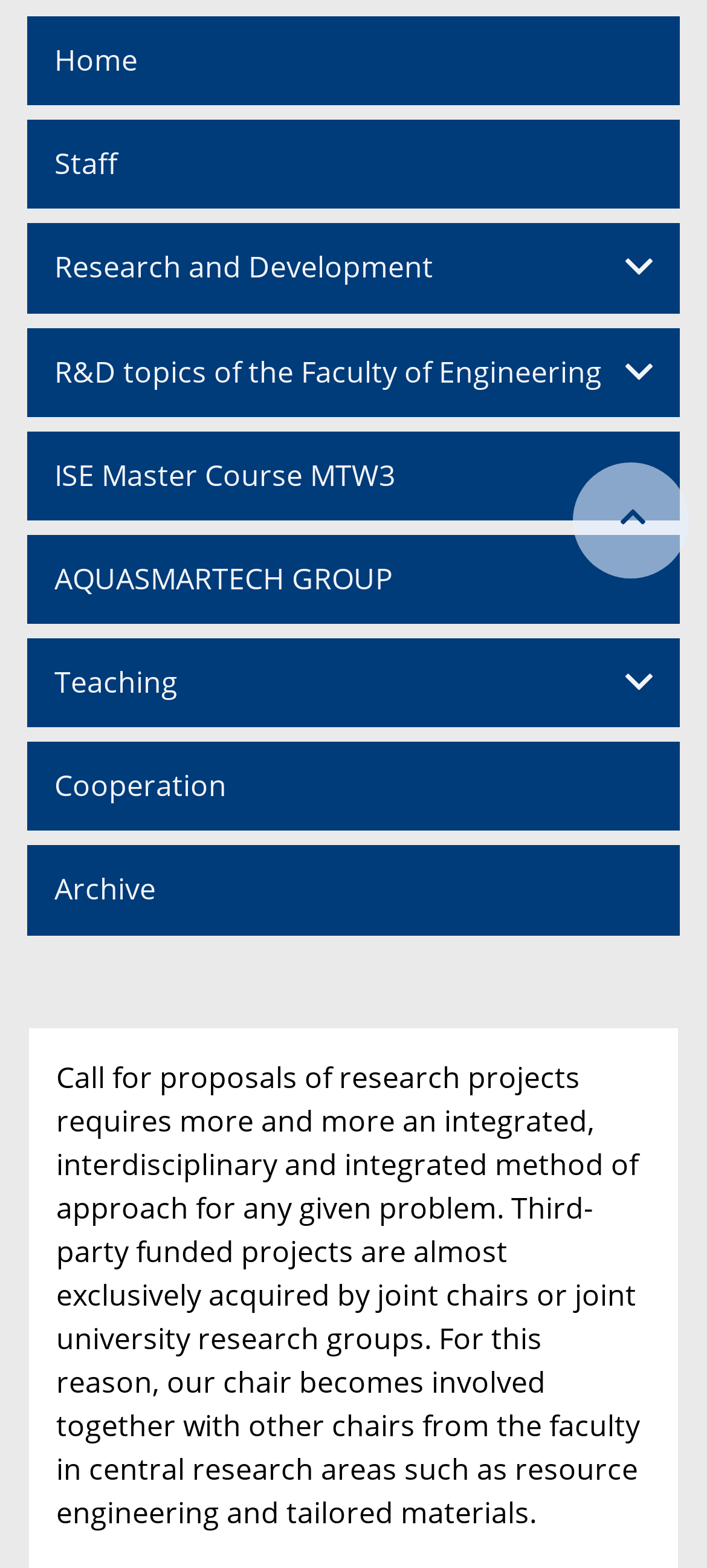Locate and provide the bounding box coordinates for the HTML element that matches this description: "AQUASMARTECH GROUP".

[0.038, 0.341, 0.962, 0.398]